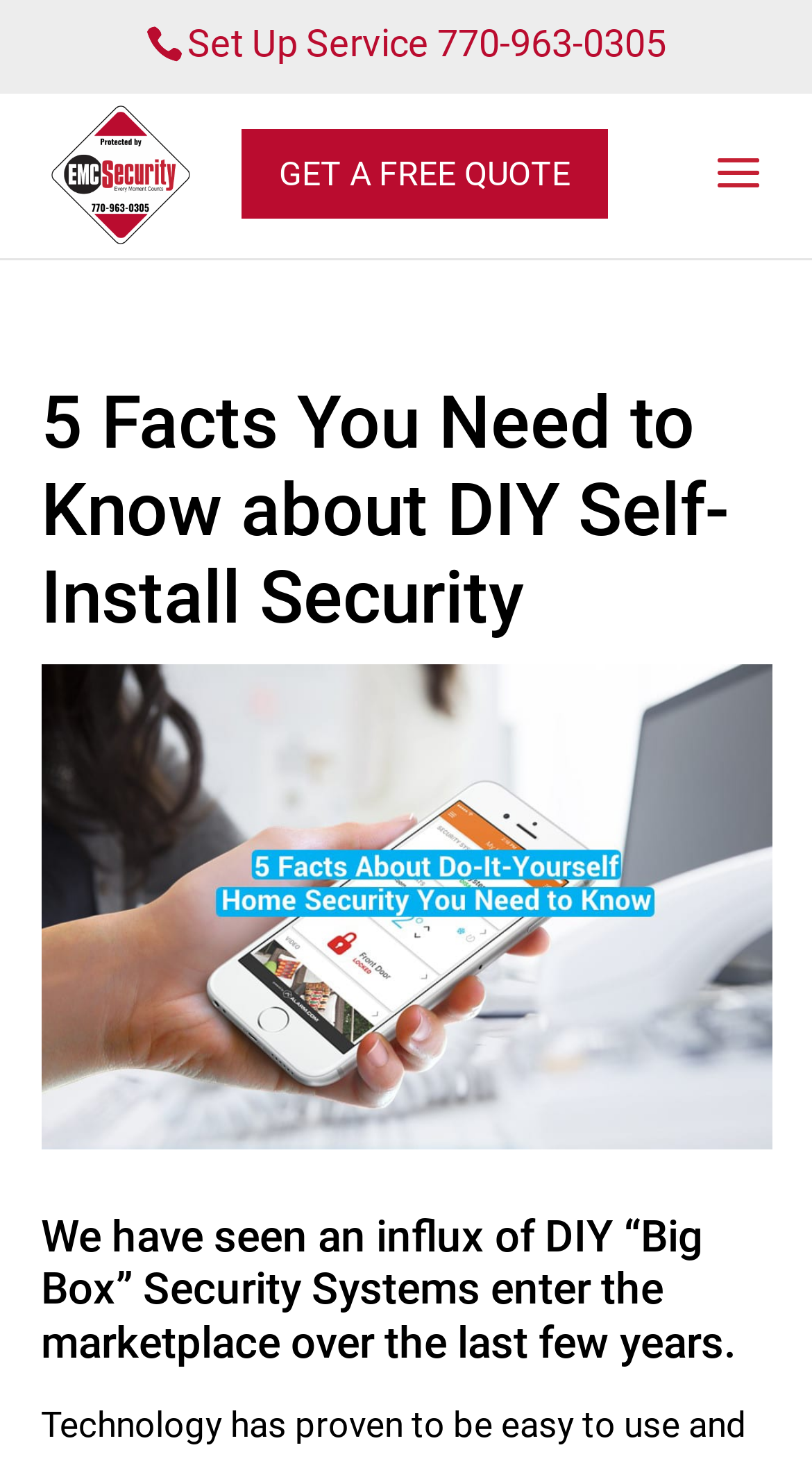What is the main topic of the webpage?
Based on the image, please offer an in-depth response to the question.

The main topic of the webpage is DIY Self-Install Security, which is indicated by the heading '5 Facts You Need to Know about DIY Self-Install Security' and the image '5 facts poster'.